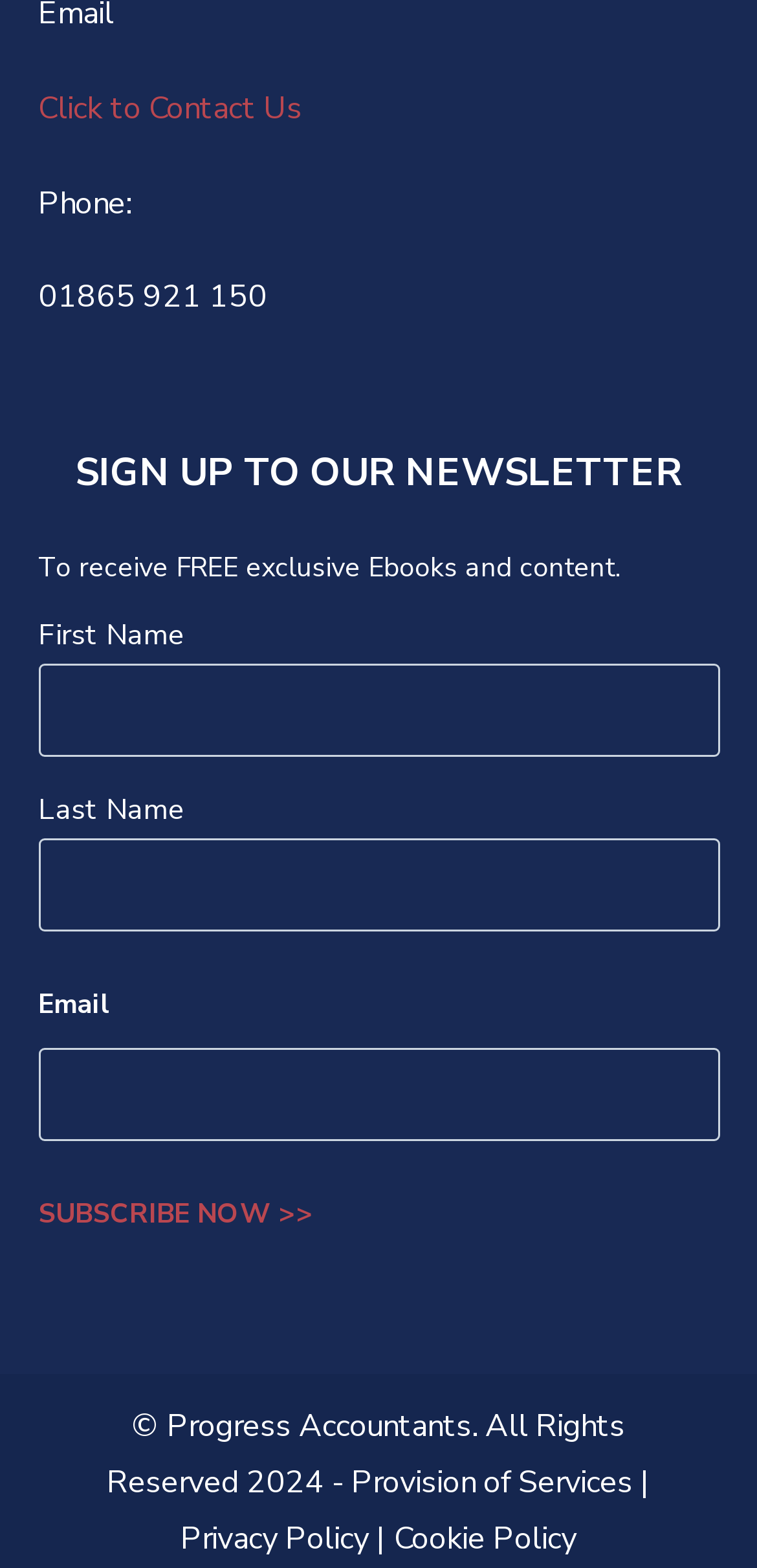Please answer the following question as detailed as possible based on the image: 
How many links are there at the bottom of the page?

I counted the number of links at the bottom of the page by looking at the link elements with the texts 'Provision of Services', 'Privacy Policy', and 'Cookie Policy'.